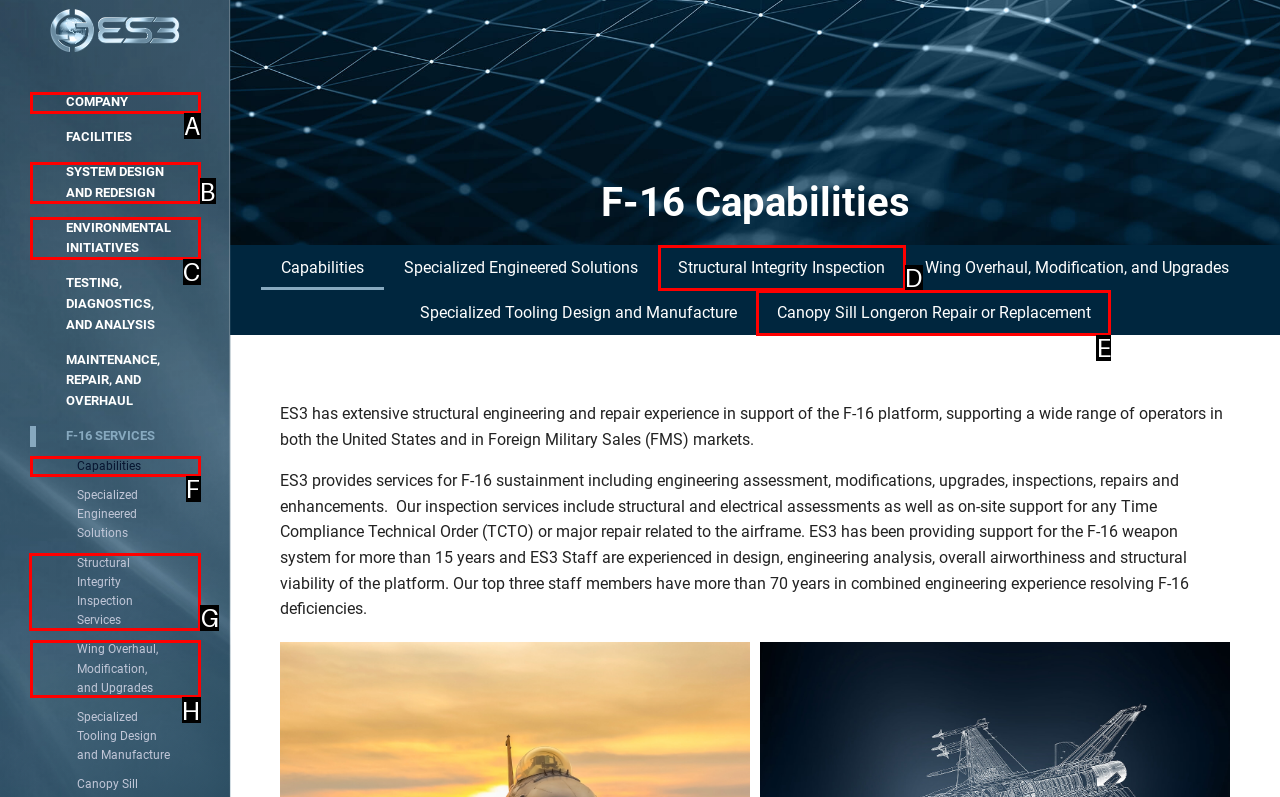Identify the HTML element to click to fulfill this task: Go to Structural Integrity Inspection Services
Answer with the letter from the given choices.

G